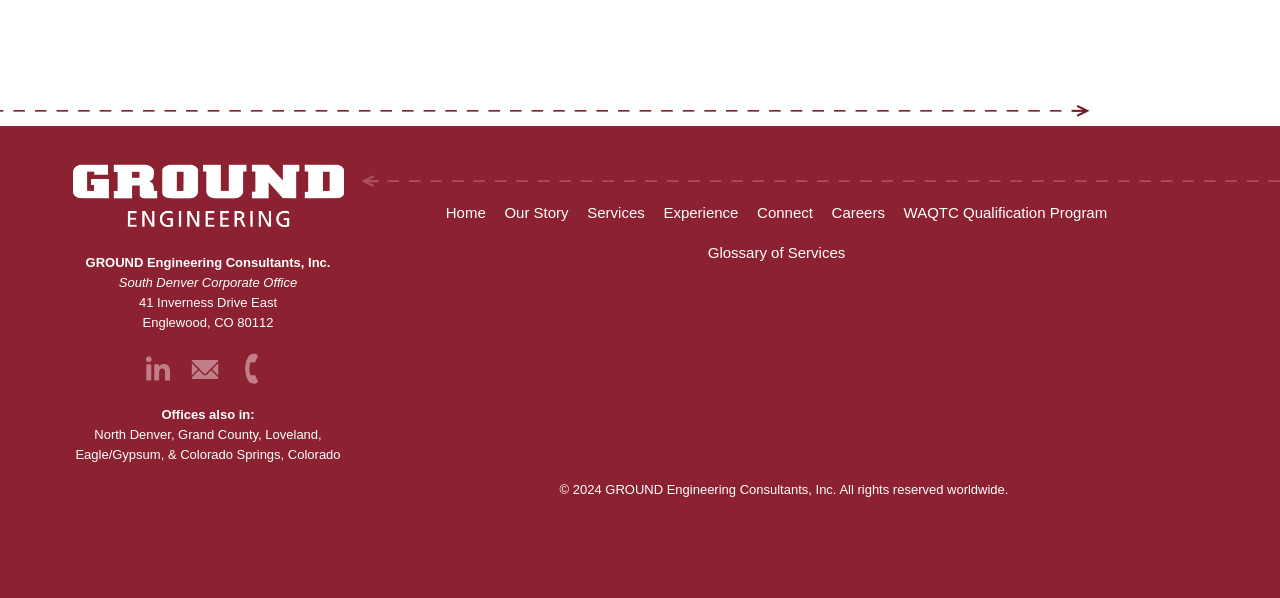Respond to the question below with a single word or phrase:
What is the company name?

GROUND Engineering Consultants, Inc.